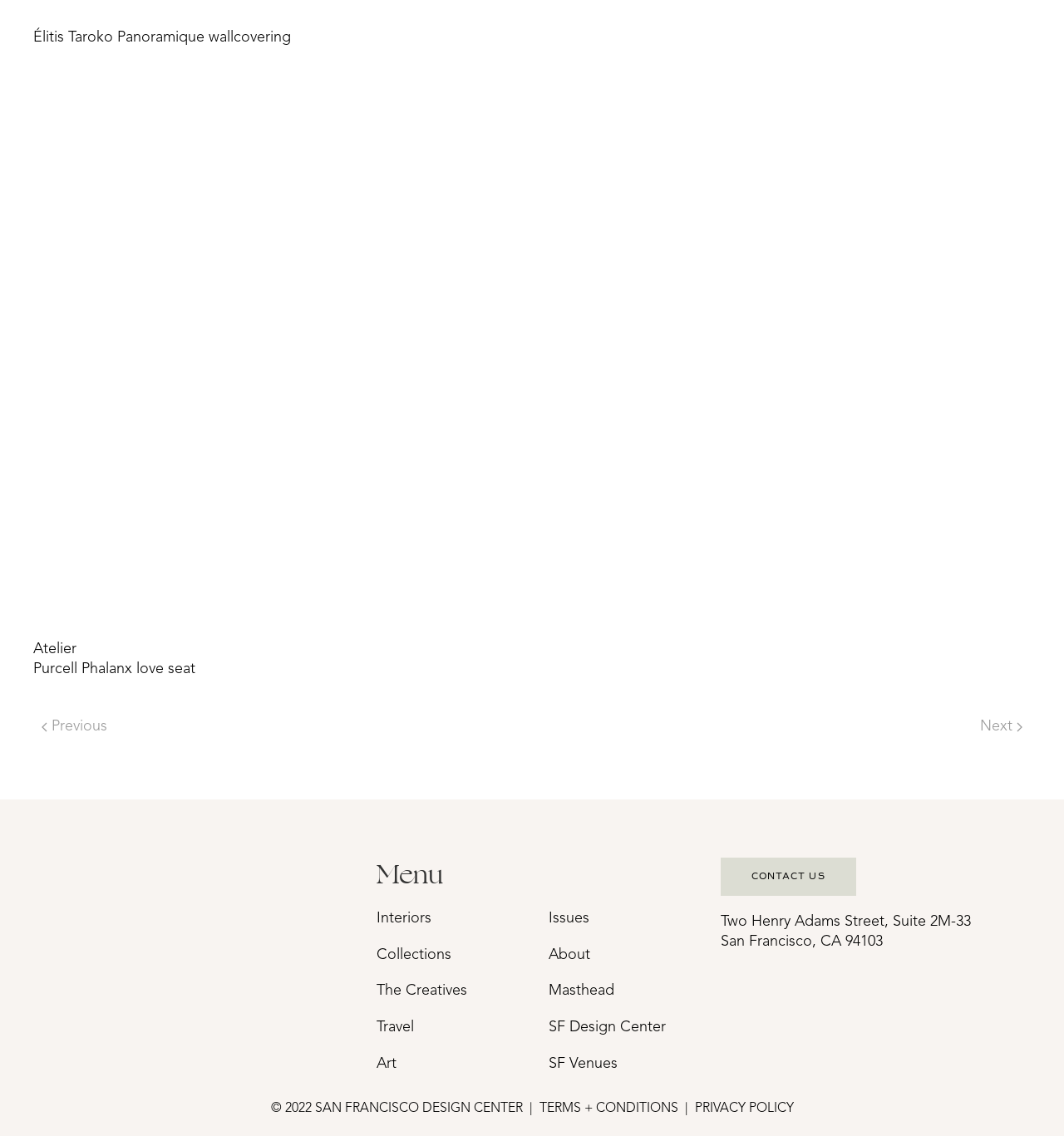Identify the bounding box coordinates of the region that should be clicked to execute the following instruction: "View previous image".

[0.031, 0.628, 0.109, 0.653]